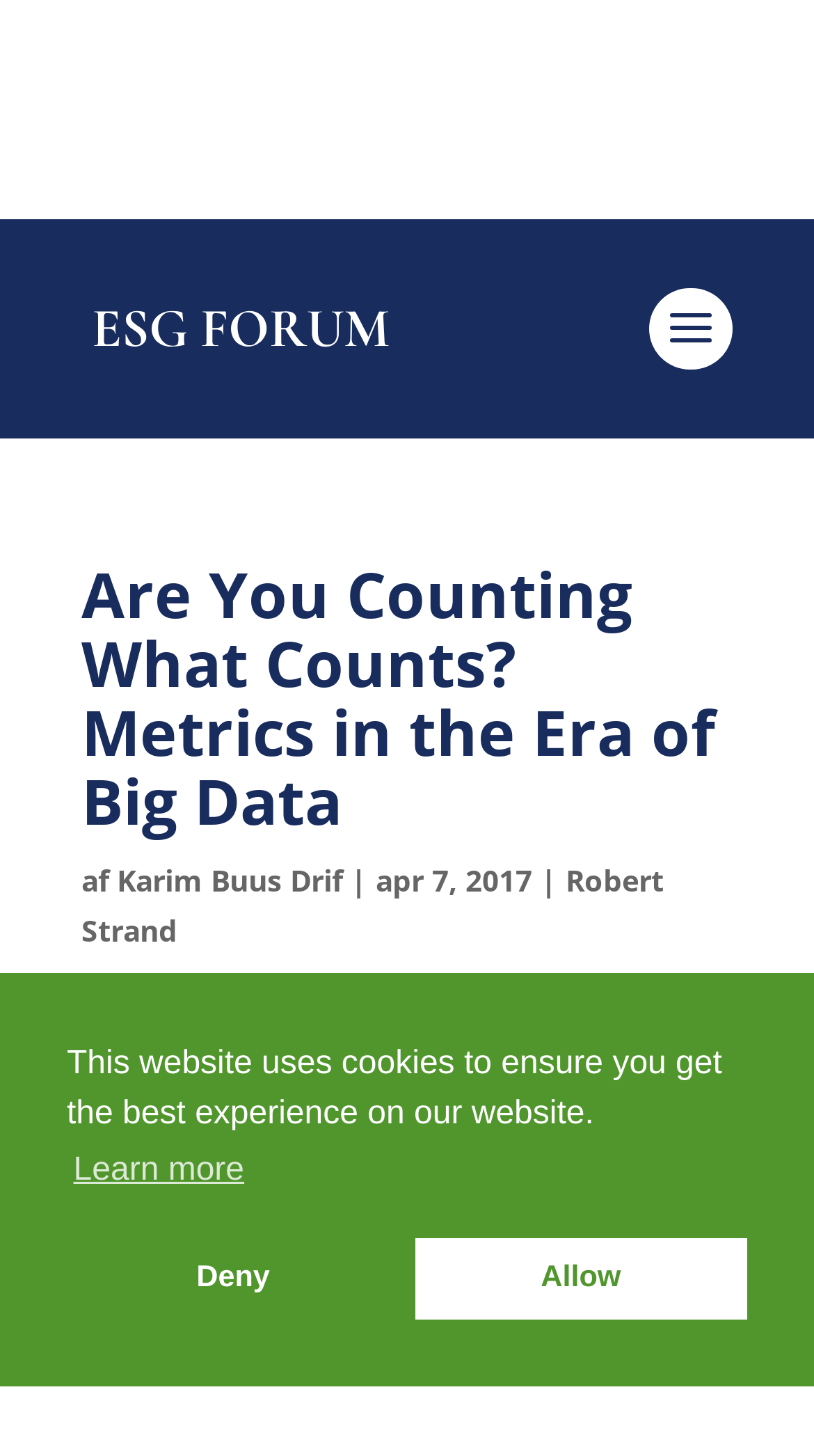What is the name of the forum associated with the article?
Using the information from the image, answer the question thoroughly.

The name of the forum associated with the article can be determined by looking at the link at the top of the webpage, which is labeled 'ESG Forum'. This suggests that the article is associated with the ESG Forum.